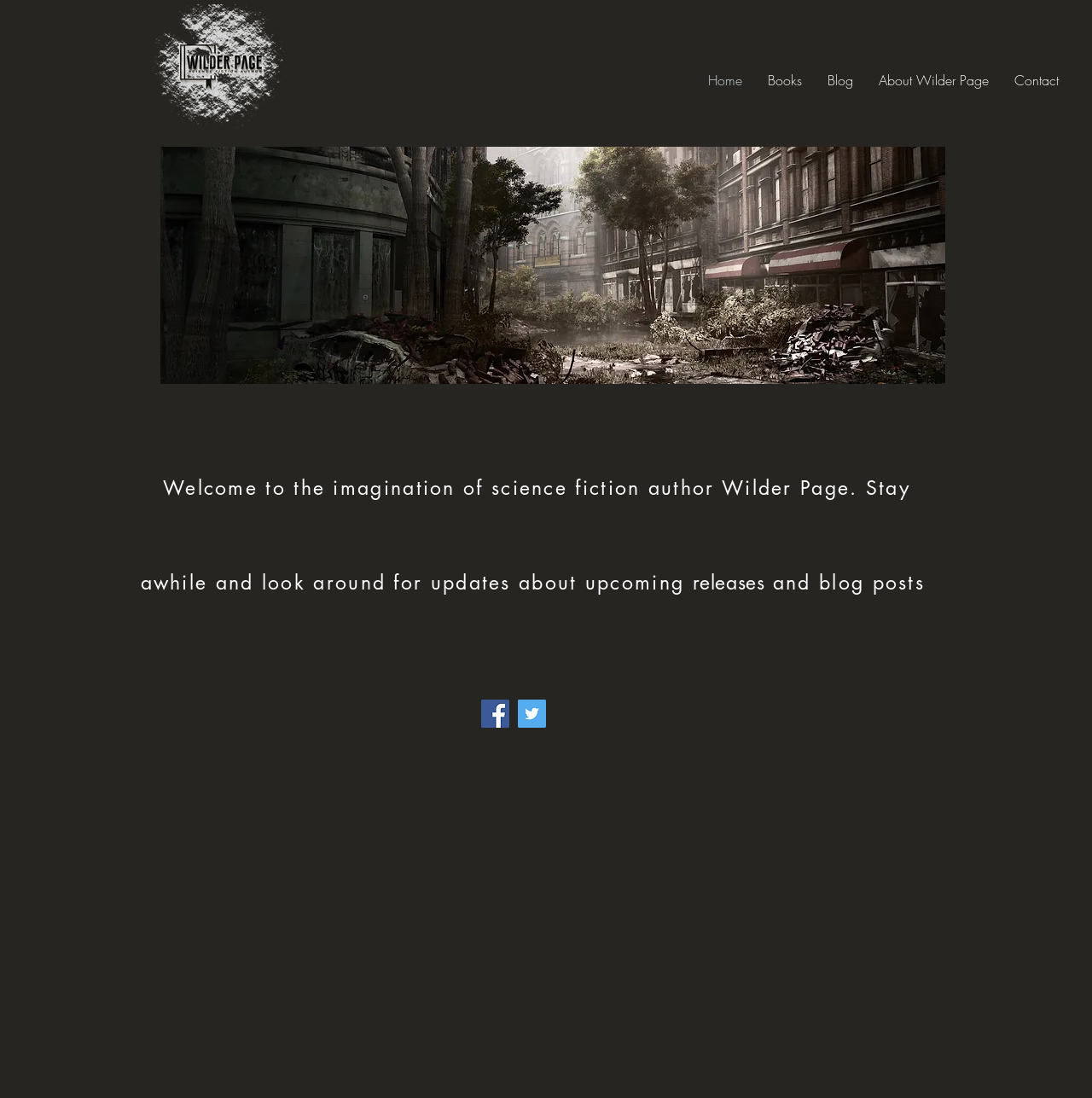Please extract the primary headline from the webpage.

Welcome to the imagination of science fiction author Wilder Page. Stay awhile and look around for updates about upcoming releases and blog posts 